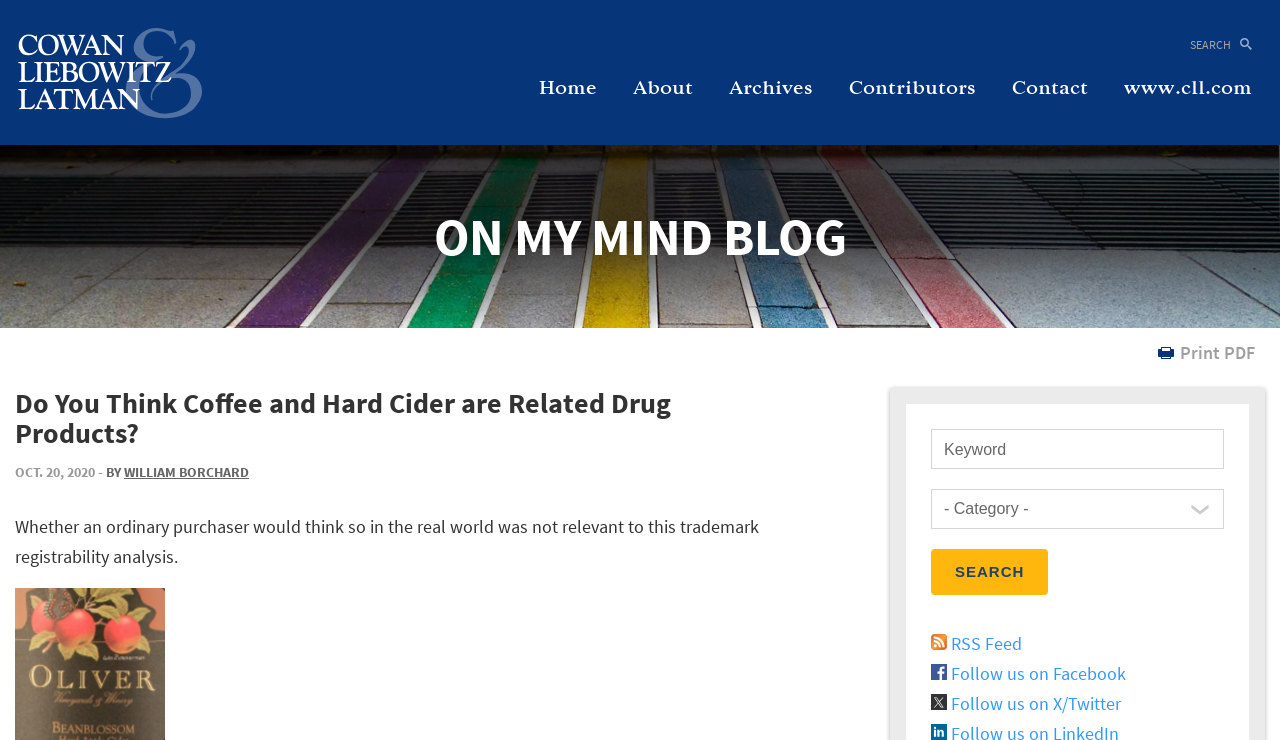Determine the bounding box coordinates for the area that should be clicked to carry out the following instruction: "Follow us on Facebook".

[0.727, 0.895, 0.88, 0.926]